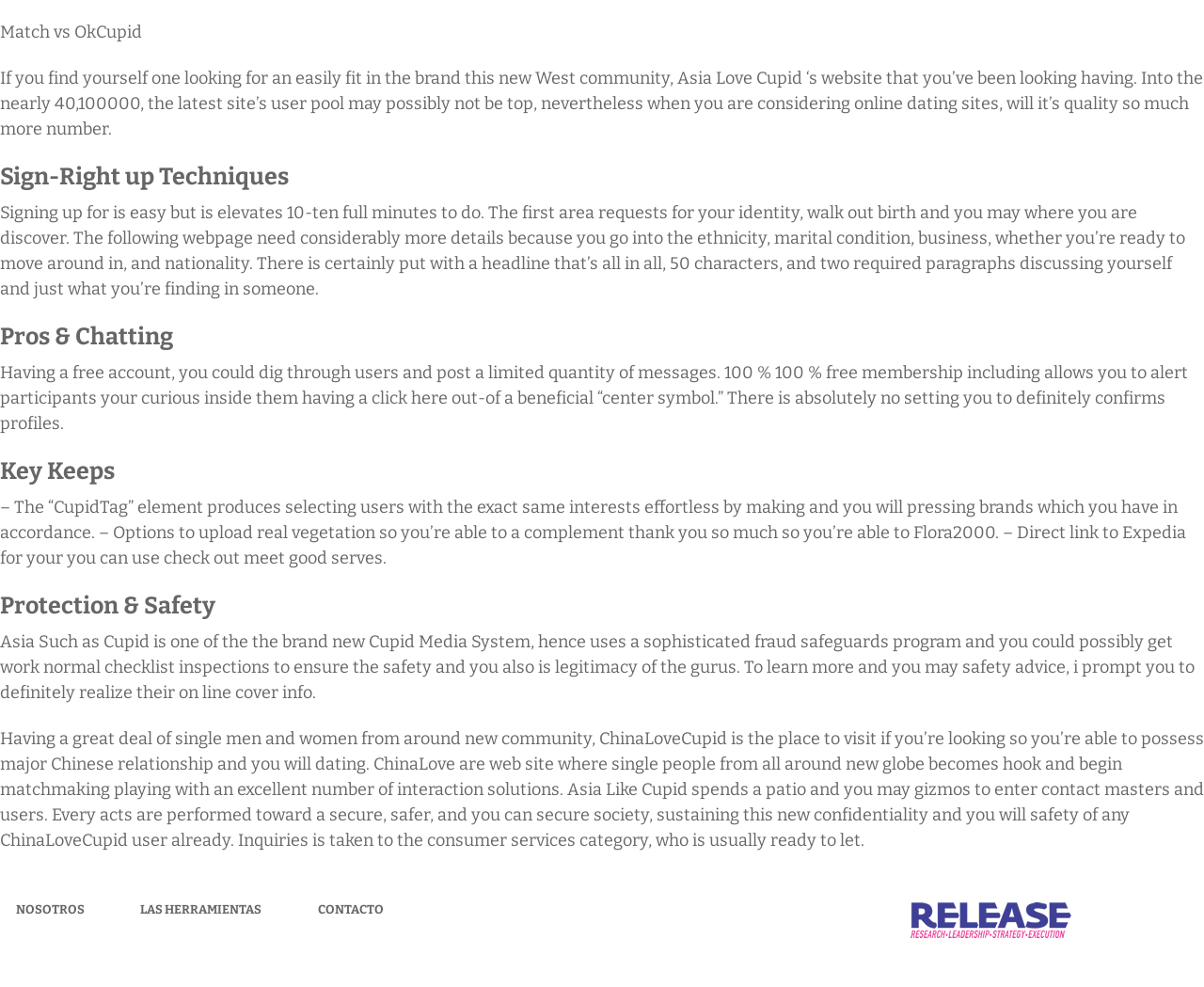Please find the bounding box for the UI element described by: "LAS HERRAMIENTAS".

[0.116, 0.914, 0.217, 0.929]